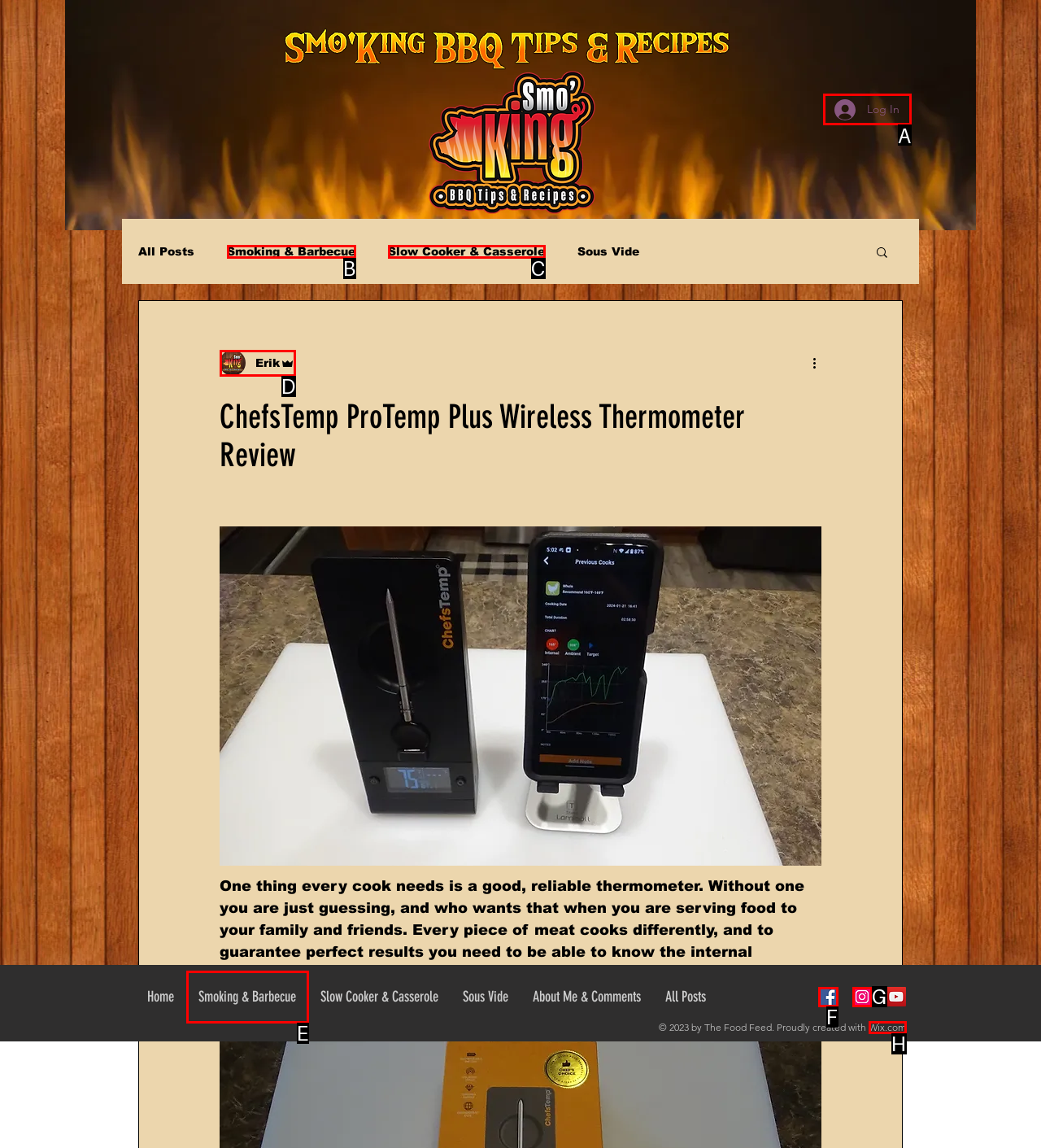Identify the appropriate choice to fulfill this task: Click the log in button
Respond with the letter corresponding to the correct option.

A